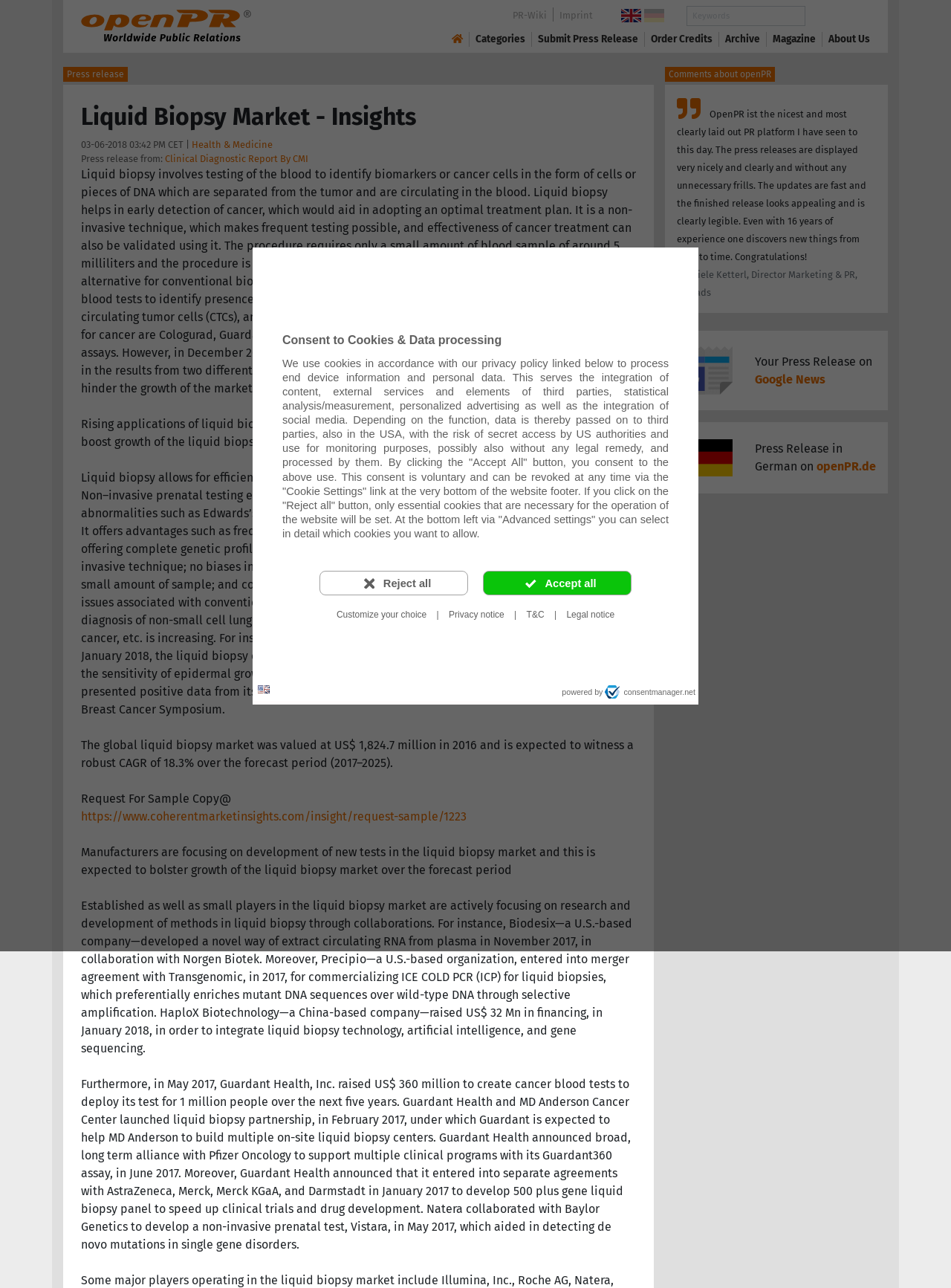What is the expected growth rate of the liquid biopsy market?
Please describe in detail the information shown in the image to answer the question.

The expected growth rate of the liquid biopsy market can be found by reading the text 'The global liquid biopsy market was valued at US$ 1,824.7 million in 2016 and is expected to witness a robust CAGR of 18.3% over the forecast period (2017–2025).' which indicates that the market is expected to grow at a rate of 18.3% CAGR.